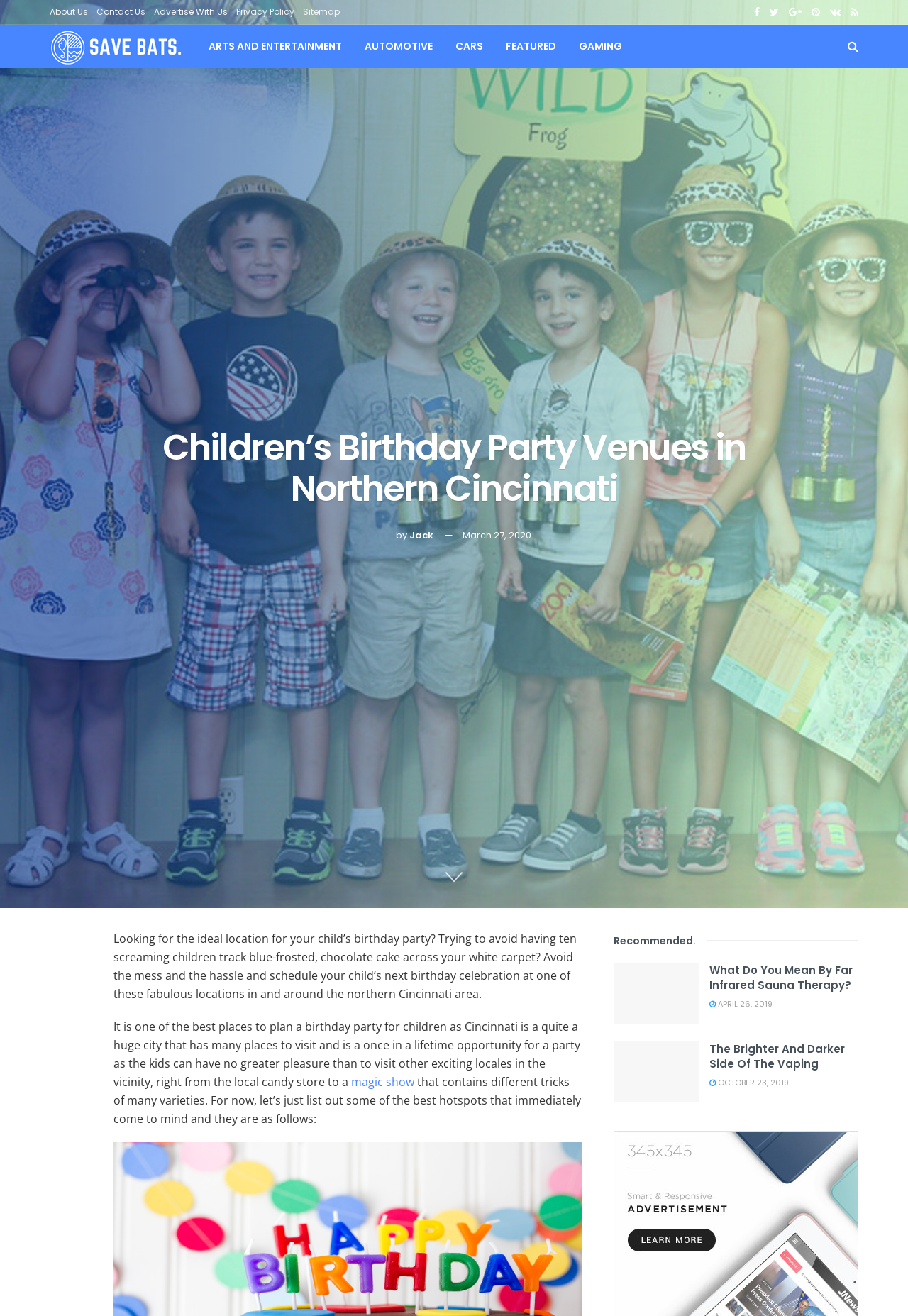Please specify the bounding box coordinates for the clickable region that will help you carry out the instruction: "Browse the 'Recommended' section".

[0.676, 0.706, 0.778, 0.723]